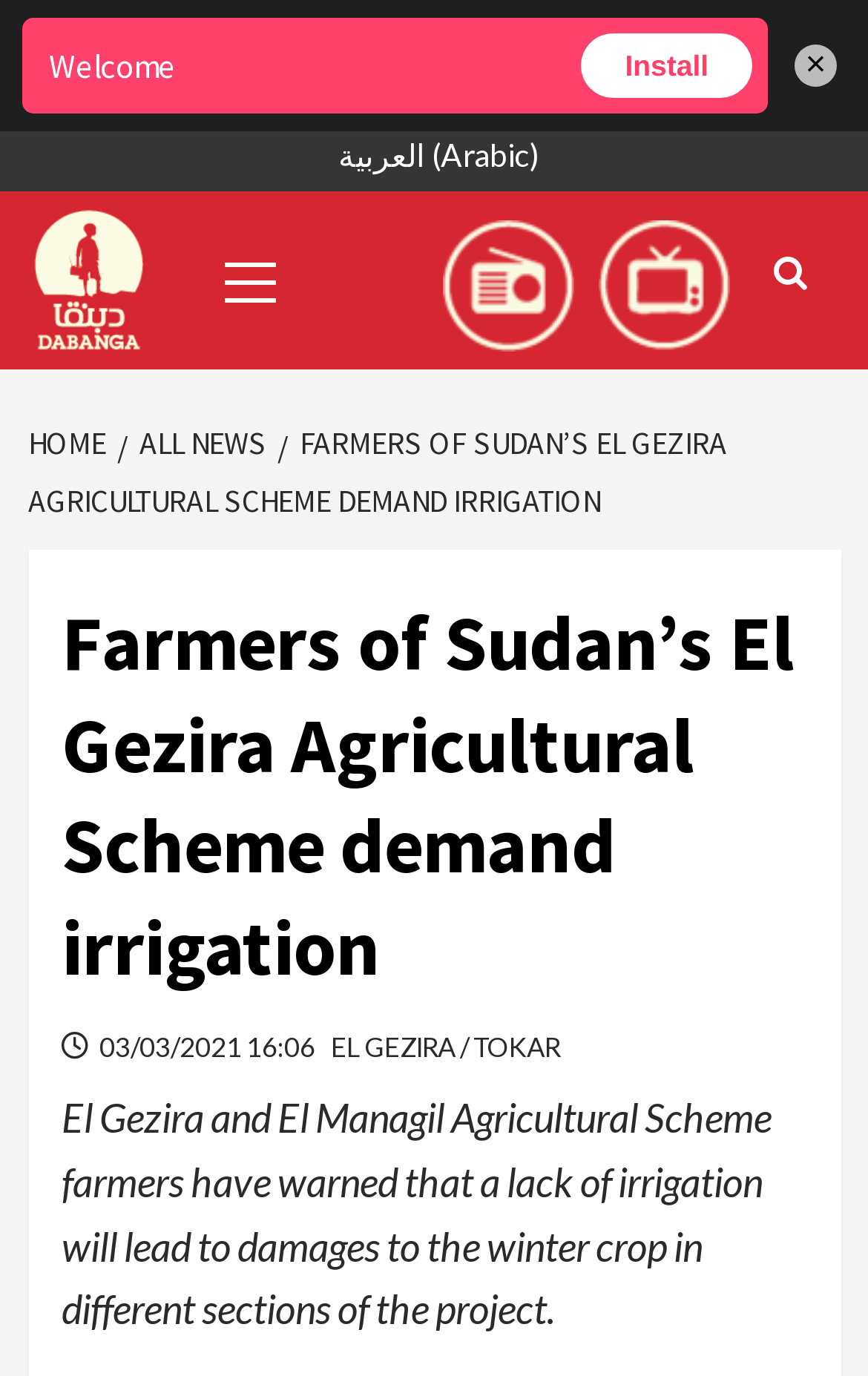Please locate the bounding box coordinates for the element that should be clicked to achieve the following instruction: "Switch to Arabic language". Ensure the coordinates are given as four float numbers between 0 and 1, i.e., [left, top, right, bottom].

[0.379, 0.097, 0.621, 0.137]